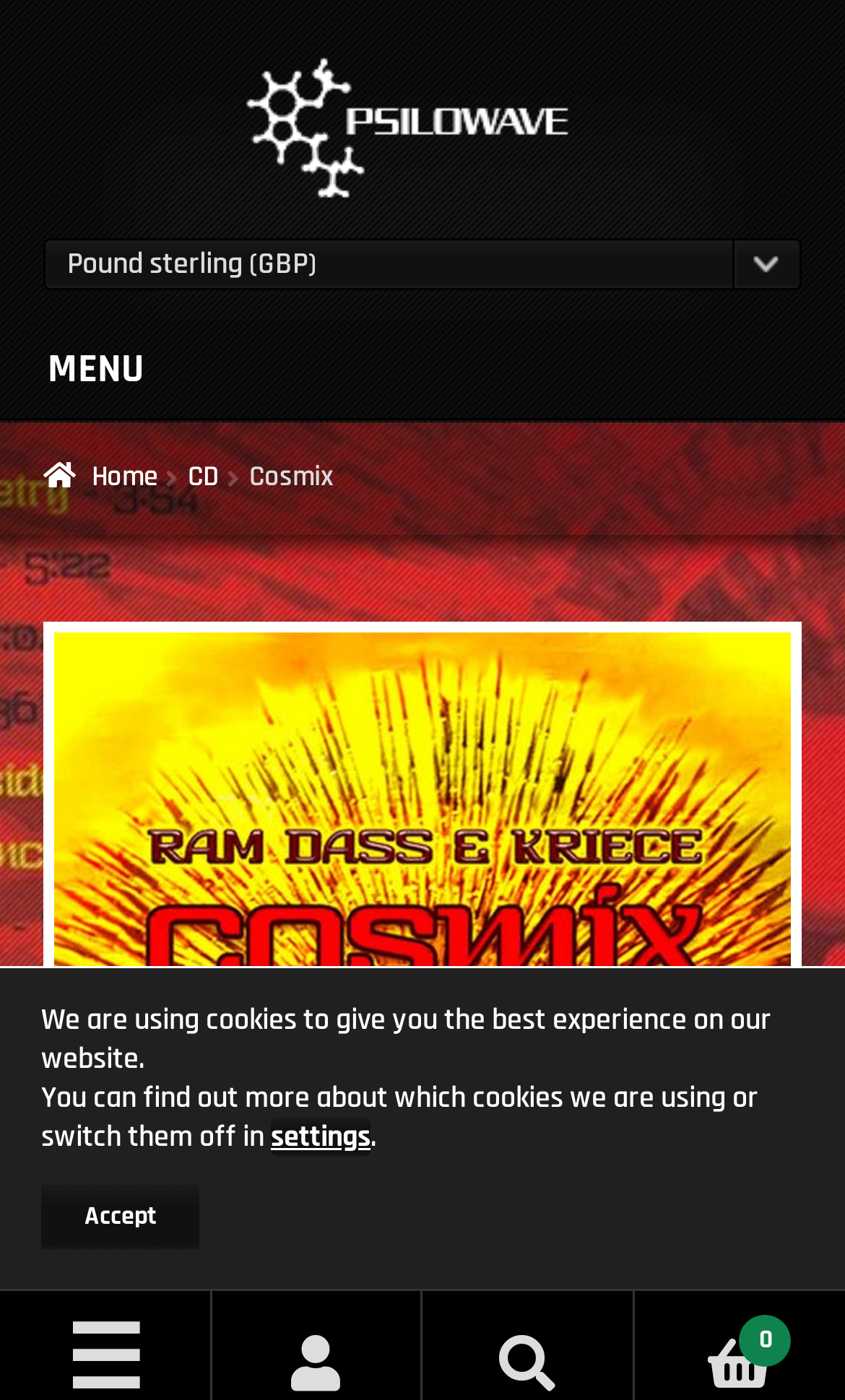Pinpoint the bounding box coordinates of the clickable element to carry out the following instruction: "Click the 'MENU' button."

[0.051, 0.232, 0.359, 0.298]